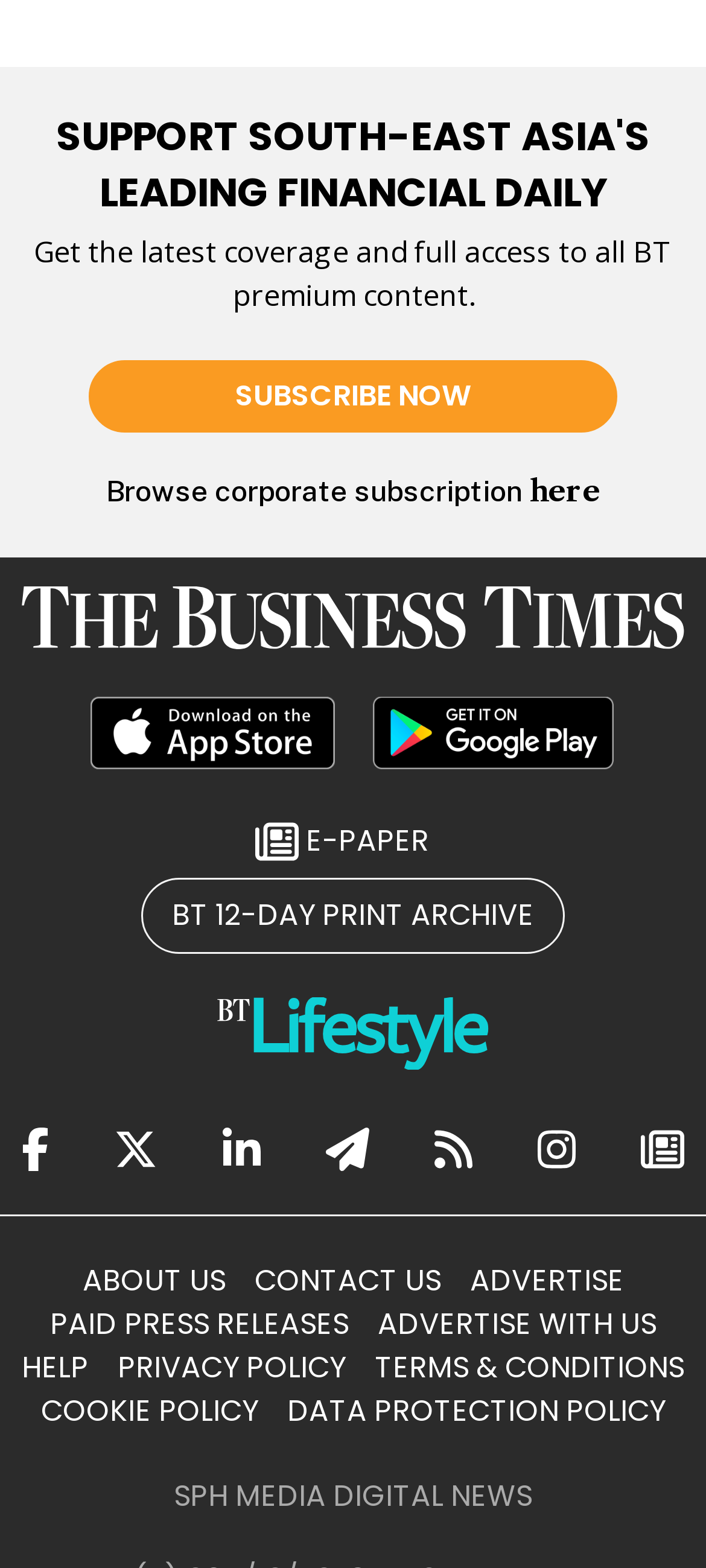How many ways can you access the newspaper's content?
Look at the screenshot and respond with a single word or phrase.

4